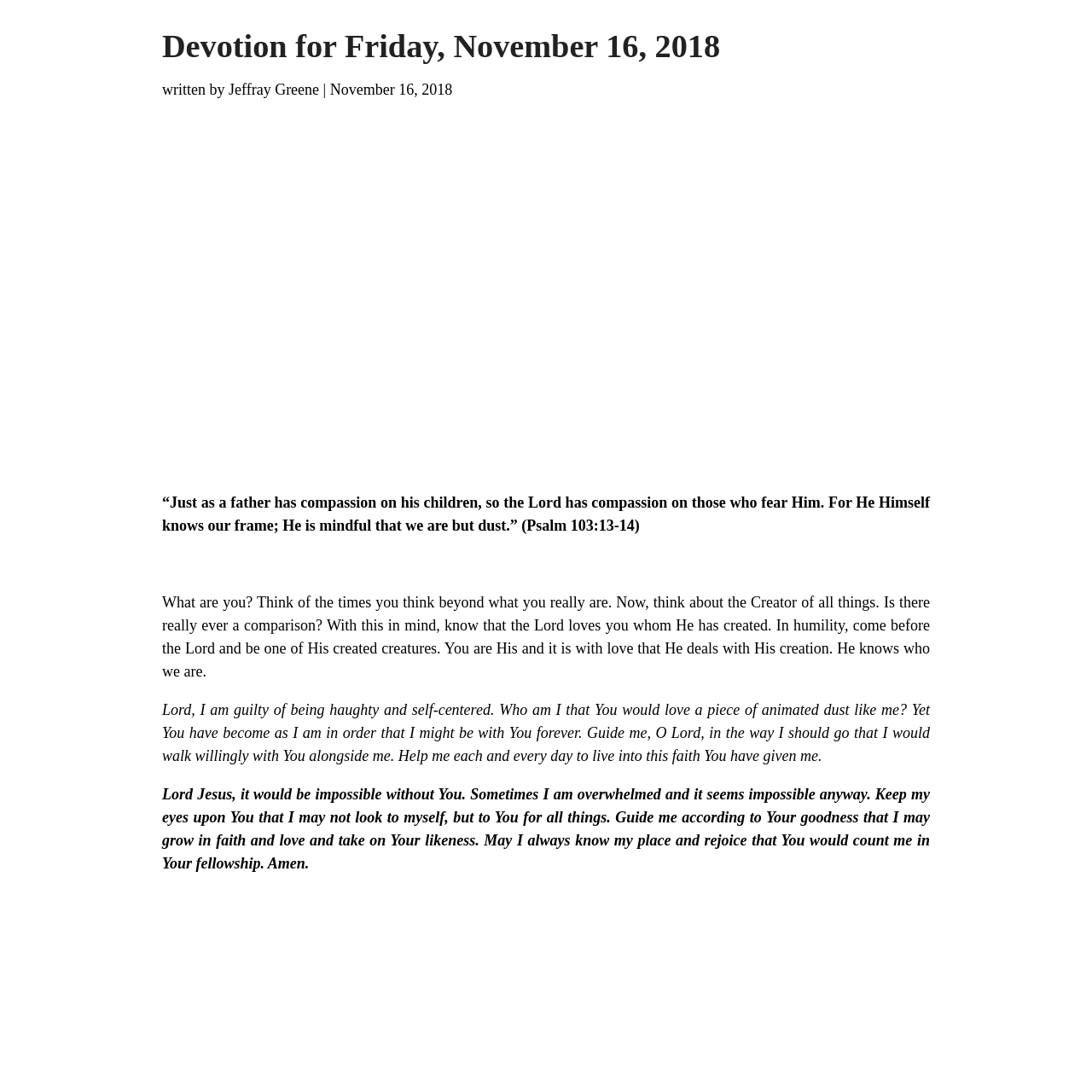What is the Bible verse mentioned?
Kindly answer the question with as much detail as you can.

The Bible verse mentioned is Psalm 103:13-14, as indicated by the StaticText element '"Just as a father has compassion on his children, so the Lord has compassion on those who fear Him. For He Himself knows our frame; He is mindful that we are but dust." (Psalm 103:13-14)' with bounding box coordinates [0.148, 0.452, 0.852, 0.489].